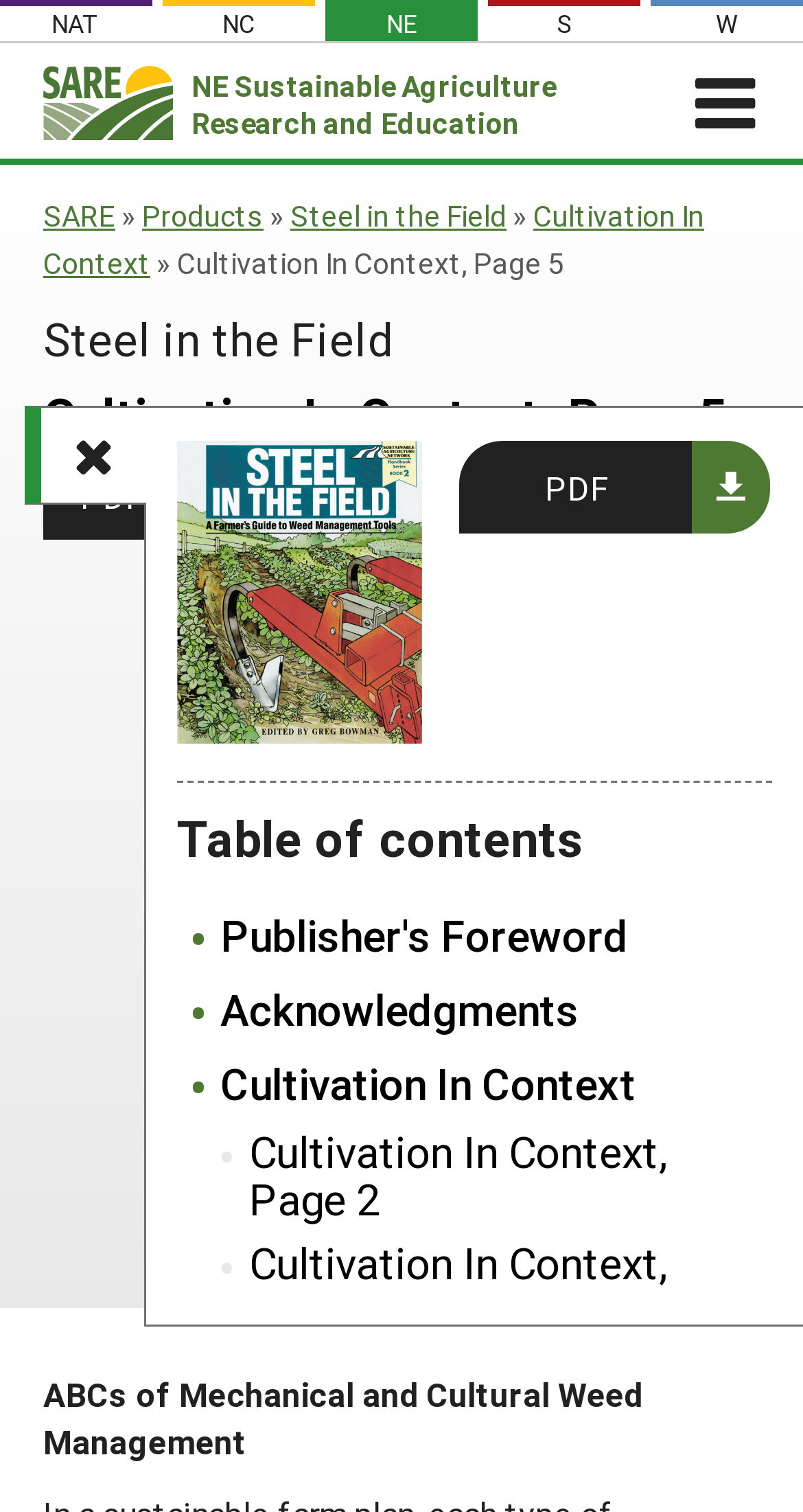Extract the bounding box coordinates for the UI element described as: "Diversity, Equity, Inclusion, and Justice".

[0.054, 0.298, 1.0, 0.338]